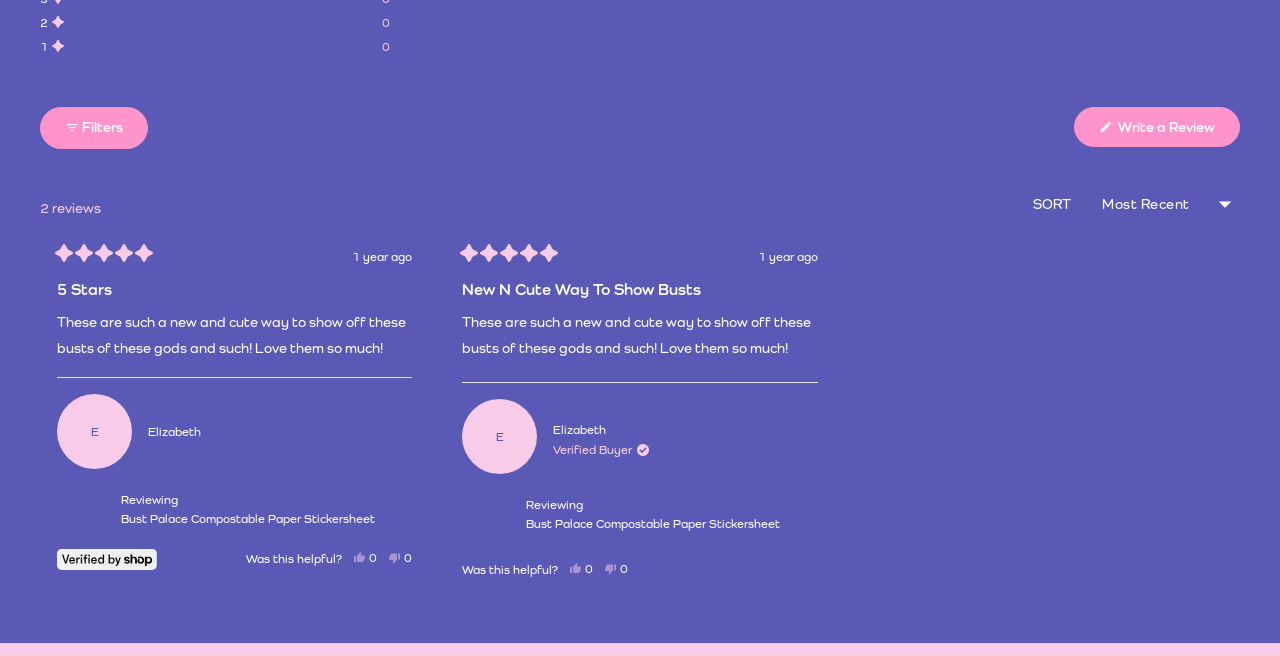Please specify the bounding box coordinates in the format (top-left x, top-left y, bottom-right x, bottom-right y), with values ranging from 0 to 1. Identify the bounding box for the UI component described as follows: Bust Palace Compostable Paper Stickersheet

[0.411, 0.787, 0.61, 0.81]